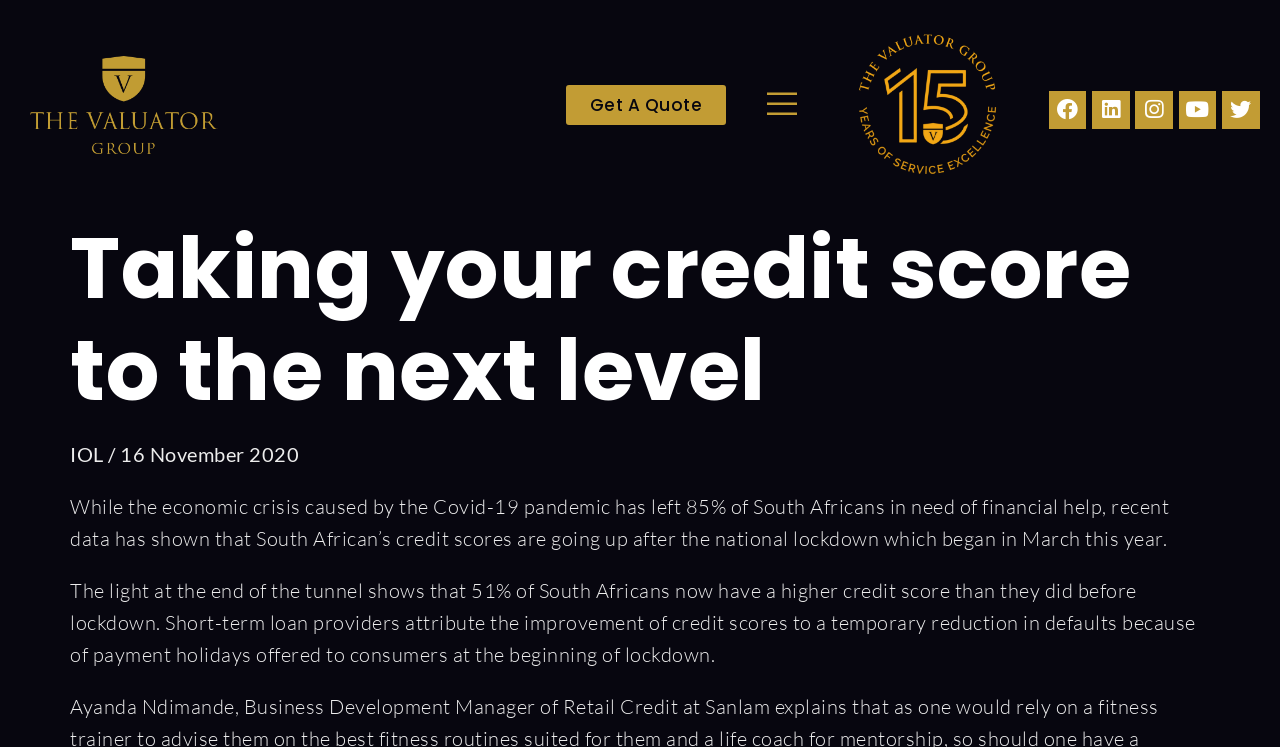Please locate and generate the primary heading on this webpage.

Taking your credit score to the next level